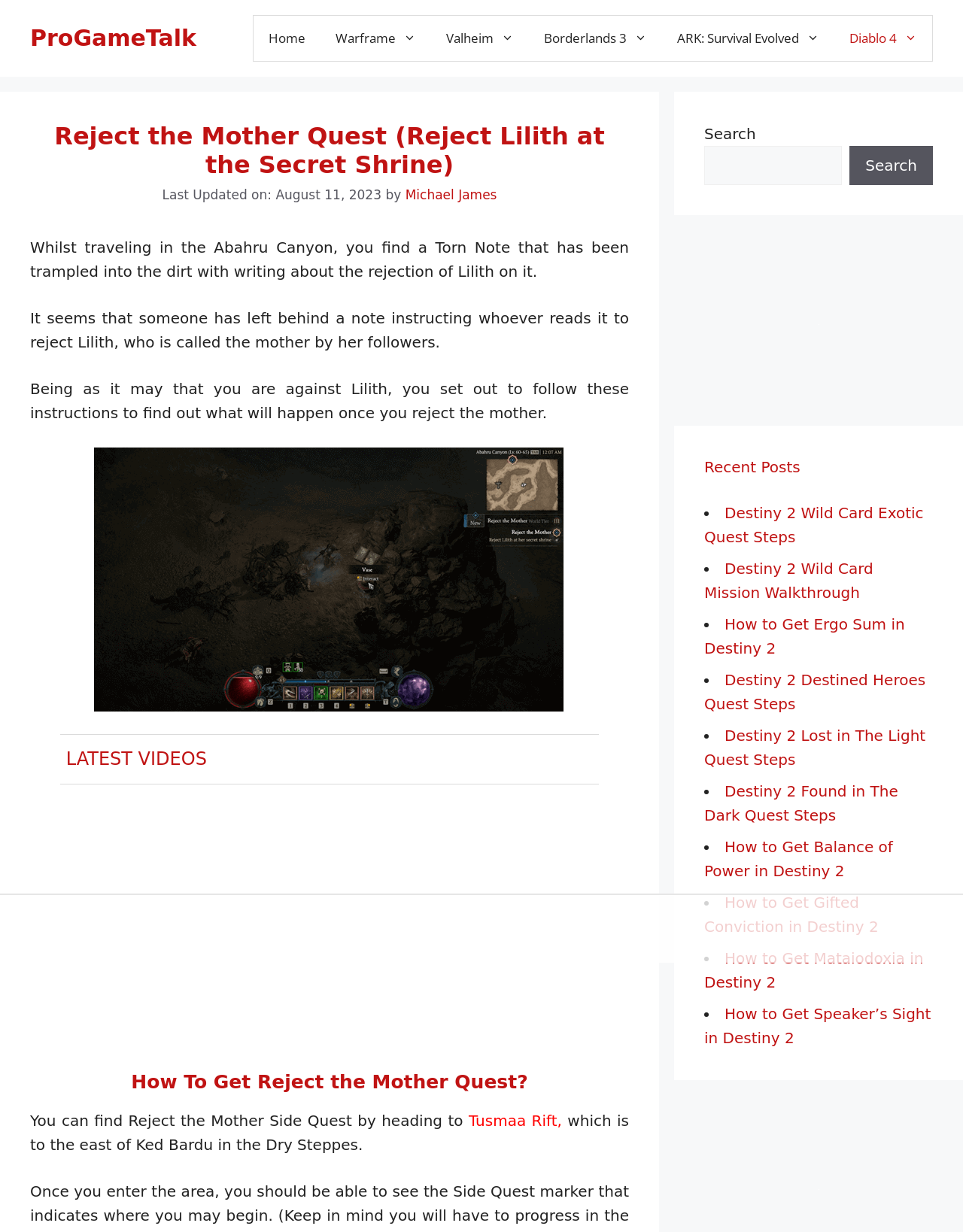What is the purpose of the note?
Provide a detailed answer to the question, using the image to inform your response.

The note instructs the reader to reject Lilith, who is called the mother by her followers. This is stated in the text, 'It seems that someone has left behind a note instructing whoever reads it to reject Lilith, who is called the mother by her followers.'